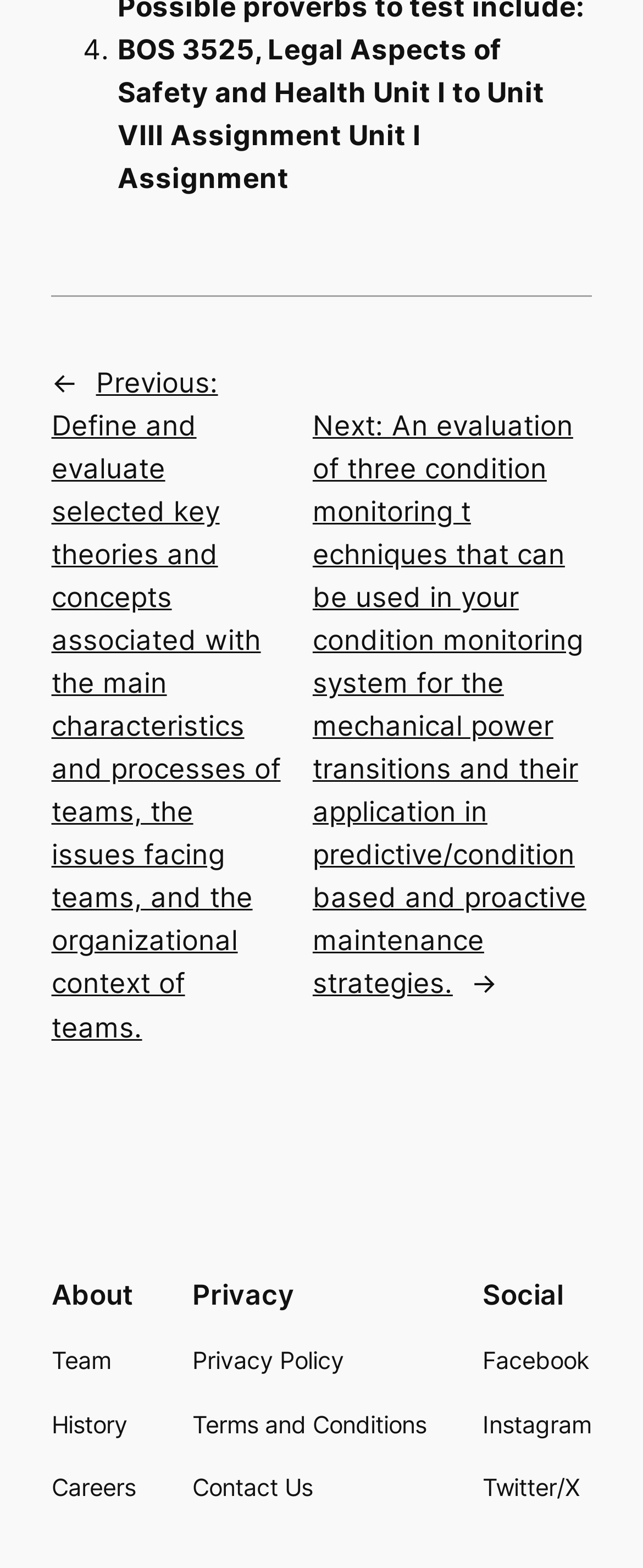Provide the bounding box coordinates of the HTML element described as: "Terms and Conditions". The bounding box coordinates should be four float numbers between 0 and 1, i.e., [left, top, right, bottom].

[0.299, 0.897, 0.663, 0.92]